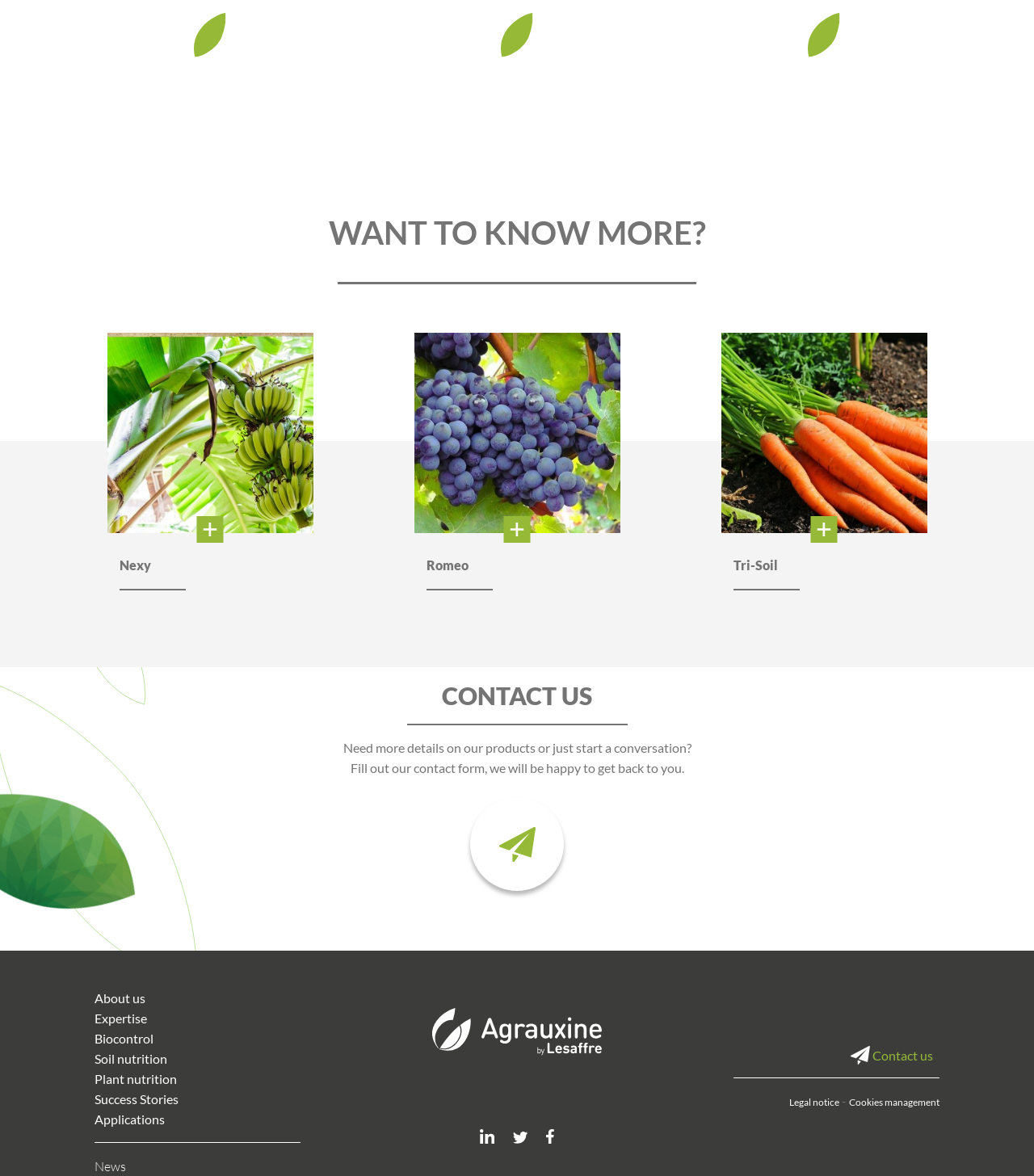What are the three main sections on the webpage?
Please provide a single word or phrase answer based on the image.

EASY, SECURED, YIELD